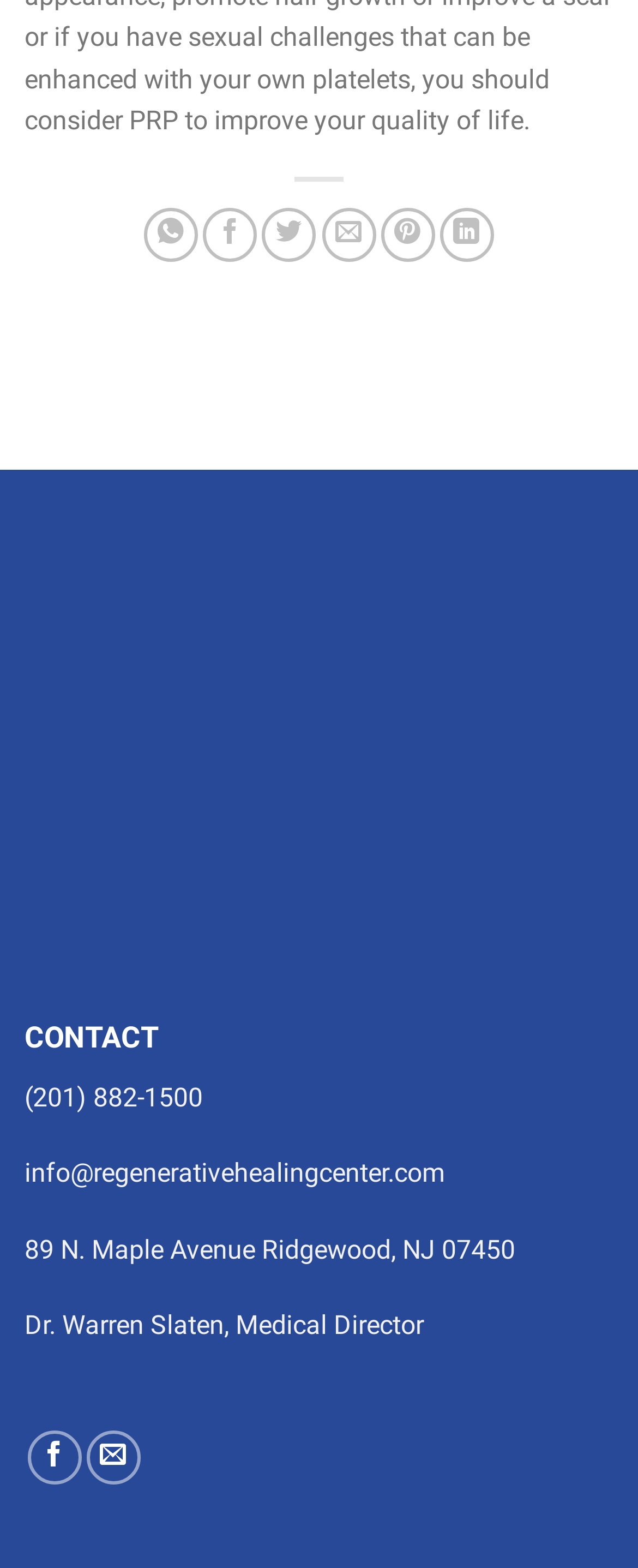What is the email address of the Regenerative Healing Center?
Give a one-word or short-phrase answer derived from the screenshot.

info@regenerativehealingcenter.com